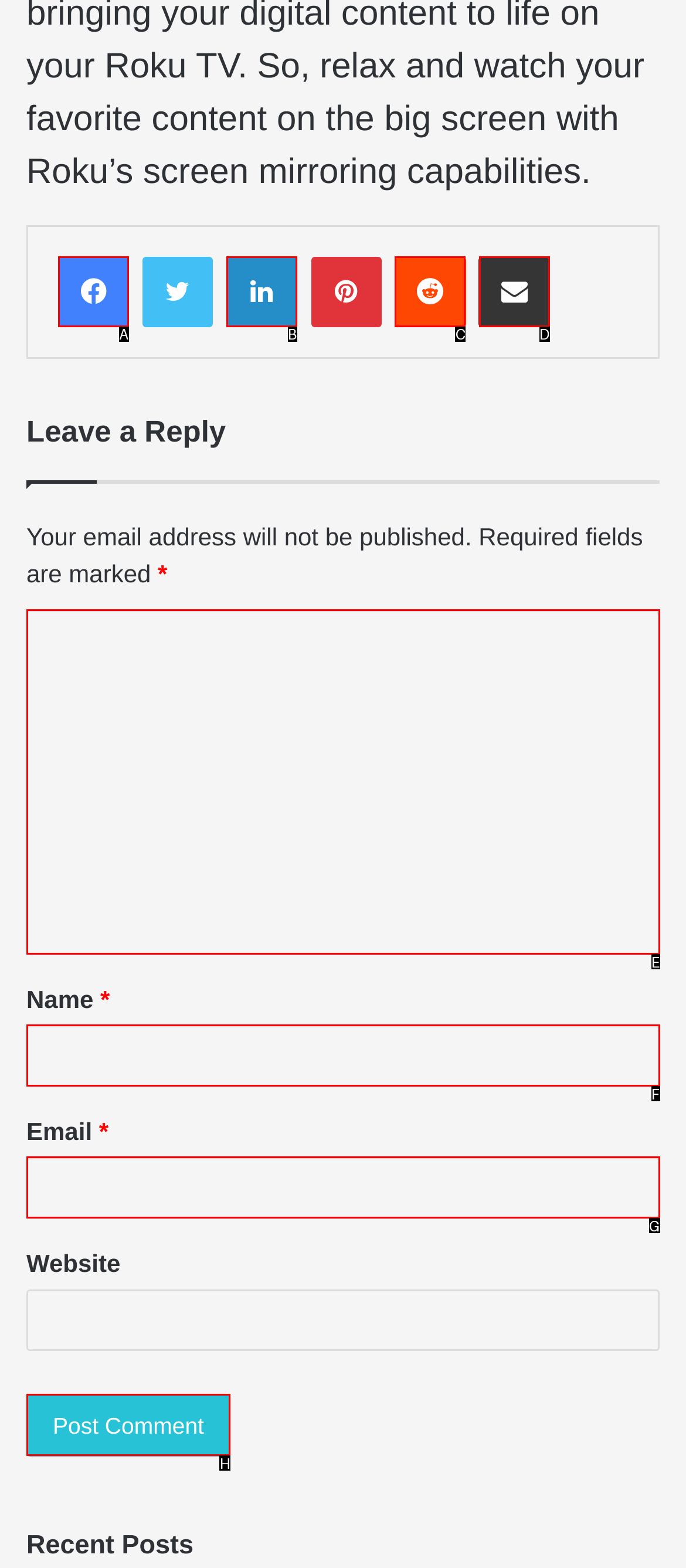Which HTML element matches the description: parent_node: Email * aria-describedby="email-notes" name="email" the best? Answer directly with the letter of the chosen option.

G